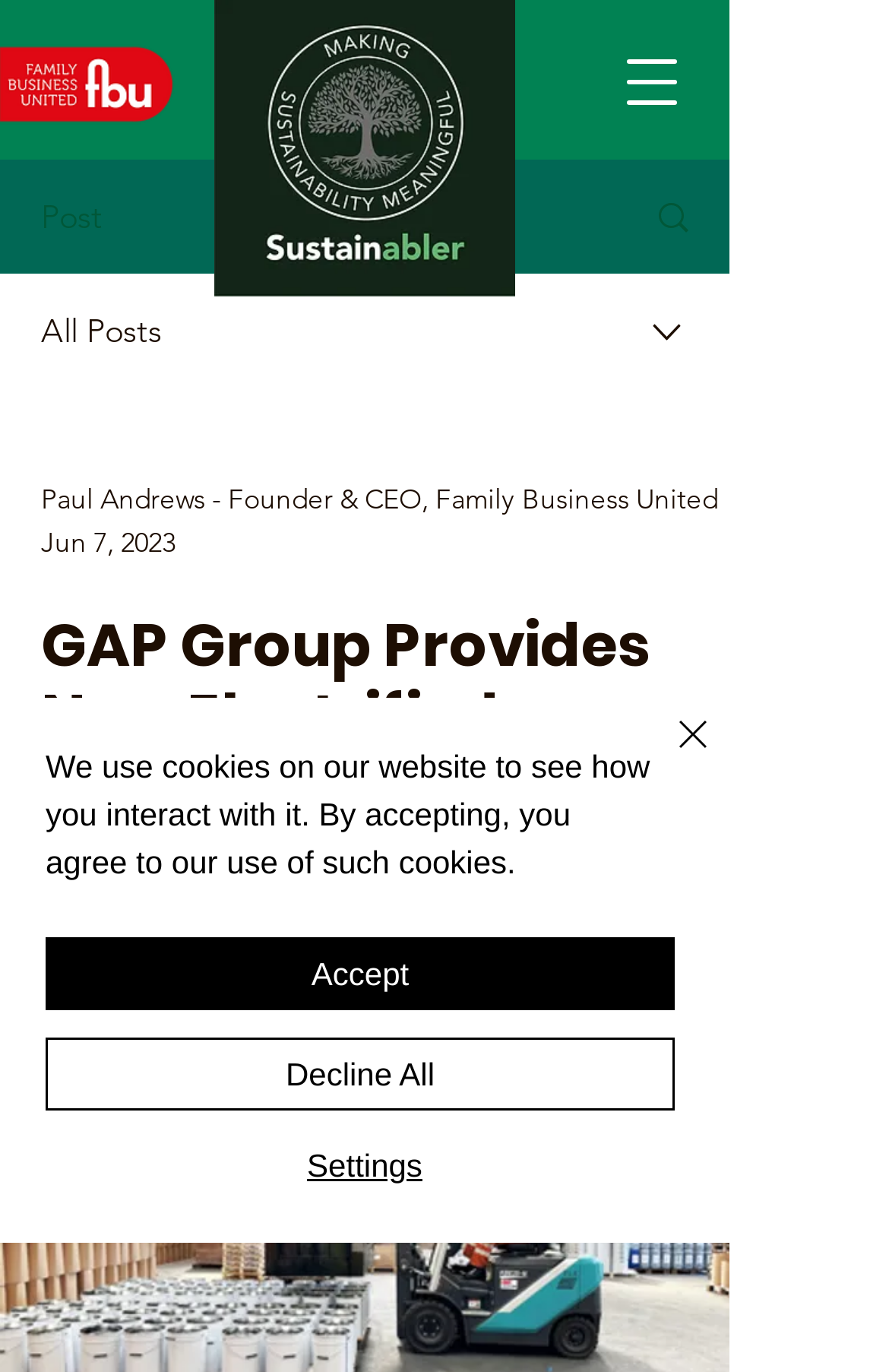Point out the bounding box coordinates of the section to click in order to follow this instruction: "Click on the post link".

[0.695, 0.118, 0.818, 0.198]